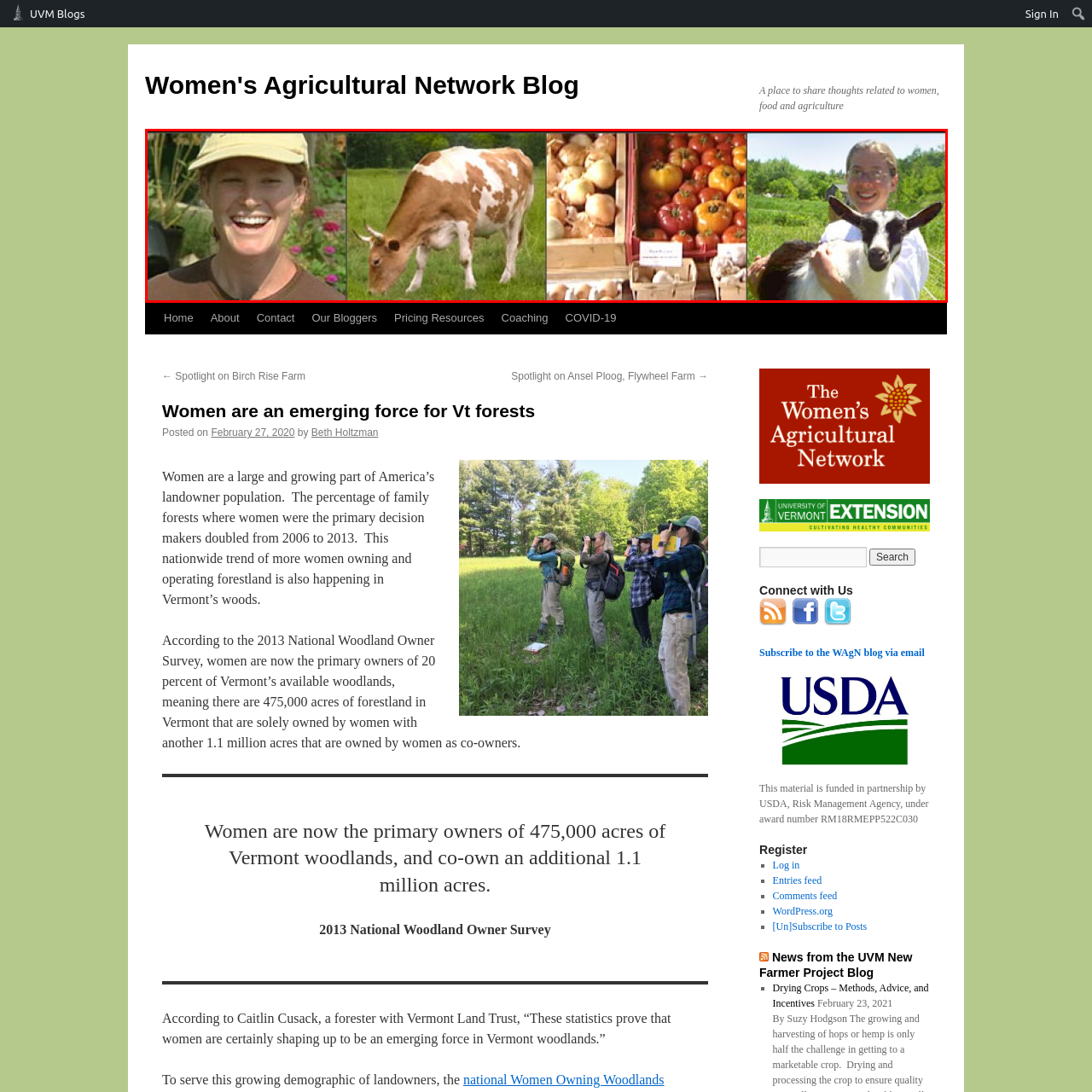Focus on the content inside the red-outlined area of the image and answer the ensuing question in detail, utilizing the information presented: What is being showcased in the center of the image?

According to the caption, the center of the image features a display of fresh produce, which includes colorful tomatoes and onions, highlighting the importance of local farming and sustainable agriculture.